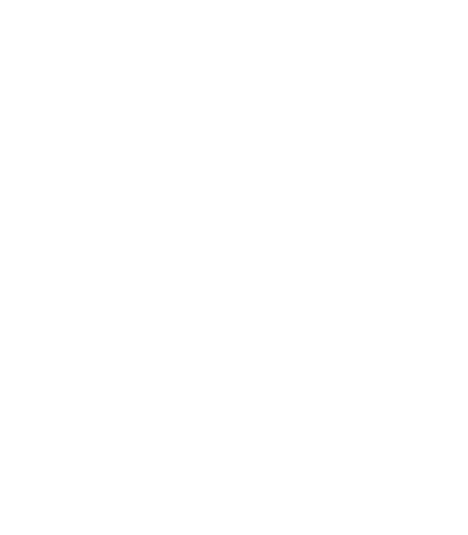Can the luminarias be used in outdoor settings?
Please provide a detailed and thorough answer to the question.

The caption states that the luminarias are perfect for both indoor and outdoor settings, implying that they can be used outdoors.